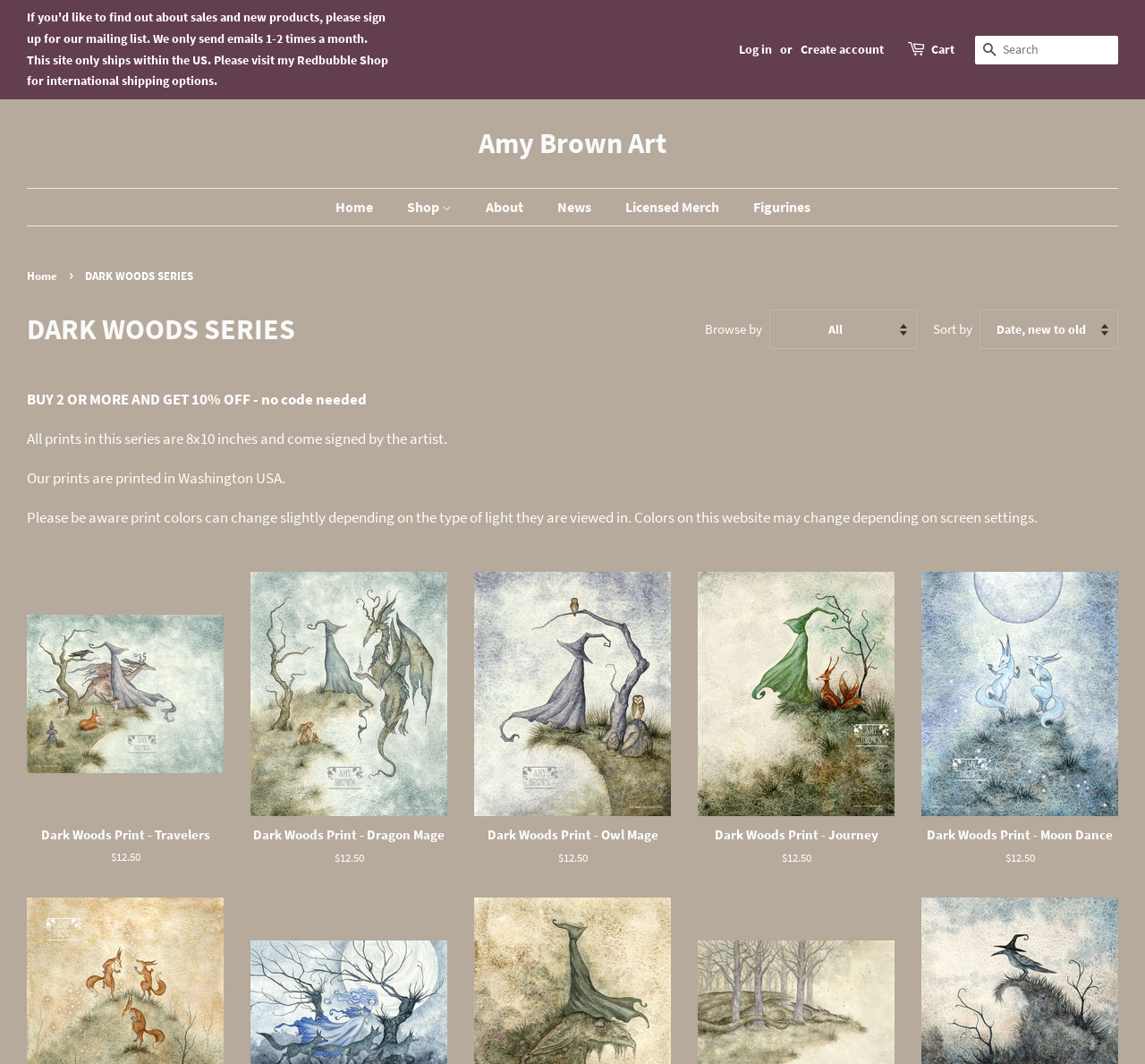Determine the bounding box coordinates of the clickable element to complete this instruction: "go to shop". Provide the coordinates in the format of four float numbers between 0 and 1, [left, top, right, bottom].

[0.343, 0.177, 0.41, 0.212]